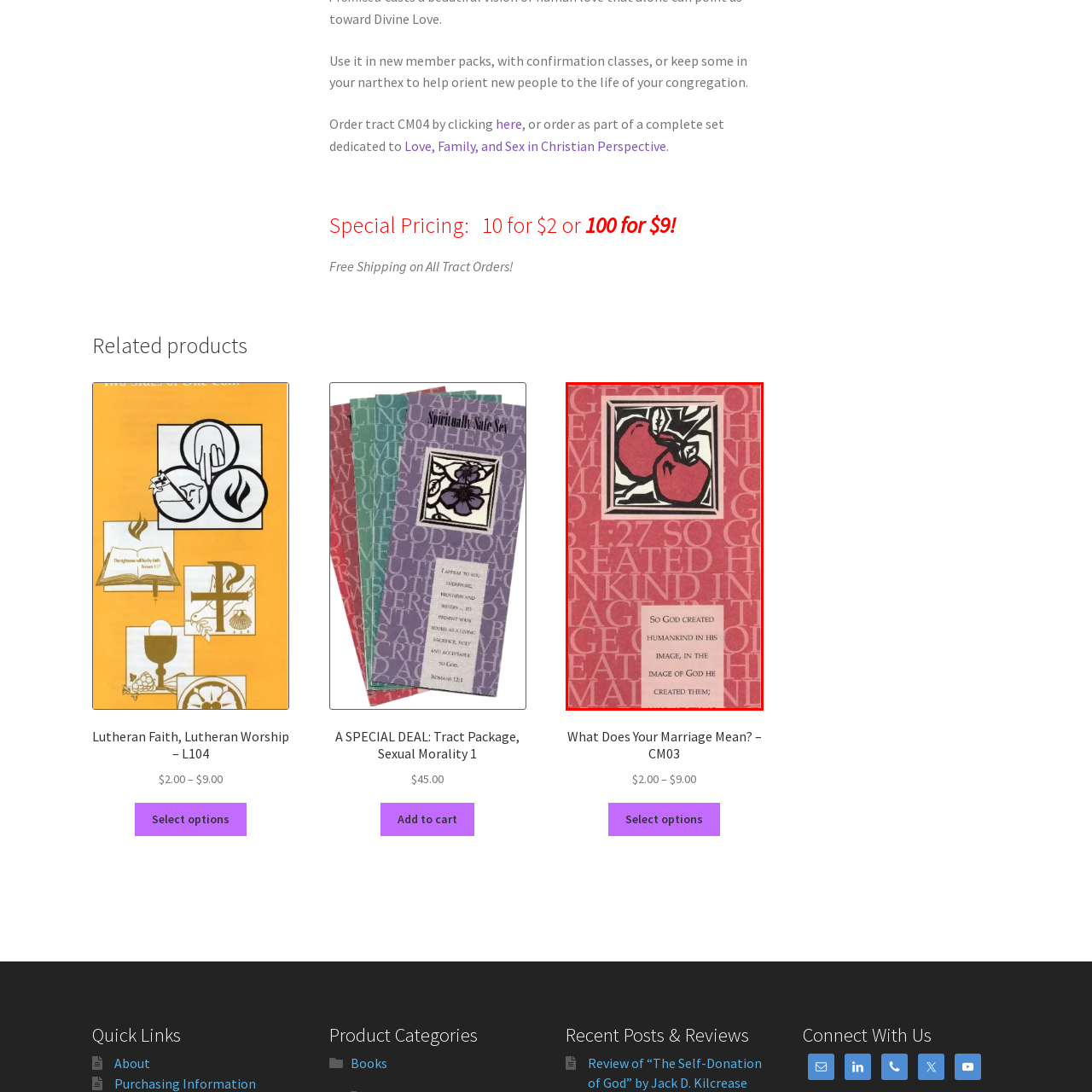Concentrate on the image inside the red frame and provide a detailed response to the subsequent question, utilizing the visual information from the image: 
What is the purpose of this artwork?

The caption suggests that this piece may serve as a powerful visual aid in religious contexts, such as discussions, education, or ceremonies related to the nature of humanity and God's intention in creation, which implies that the artwork is intended to facilitate religious understanding and discussion.